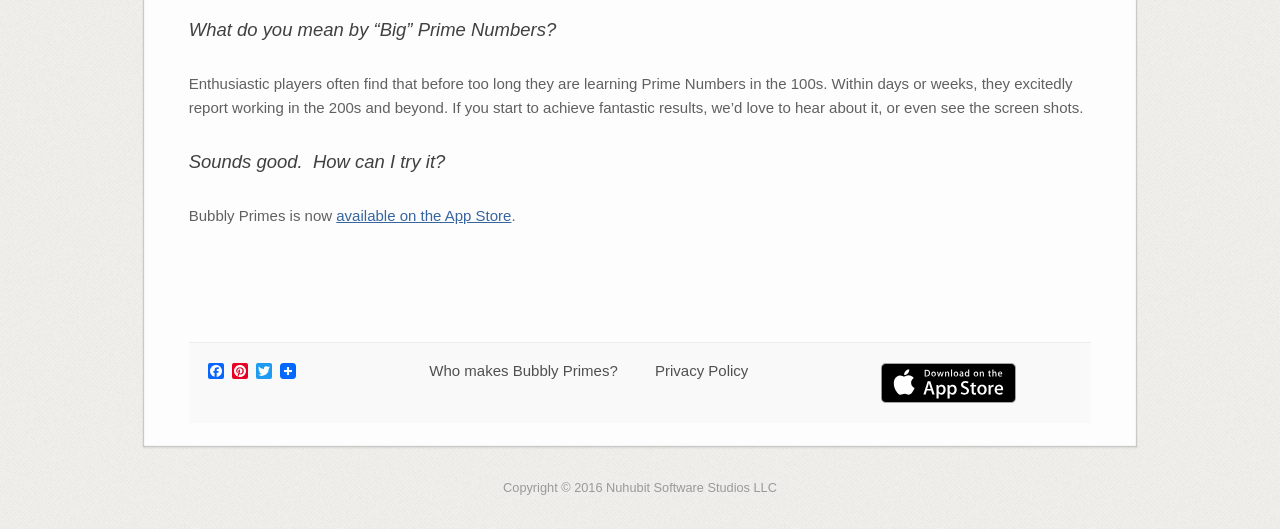Identify the bounding box coordinates for the region to click in order to carry out this instruction: "Check who makes Bubbly Primes". Provide the coordinates using four float numbers between 0 and 1, formatted as [left, top, right, bottom].

[0.335, 0.685, 0.483, 0.717]